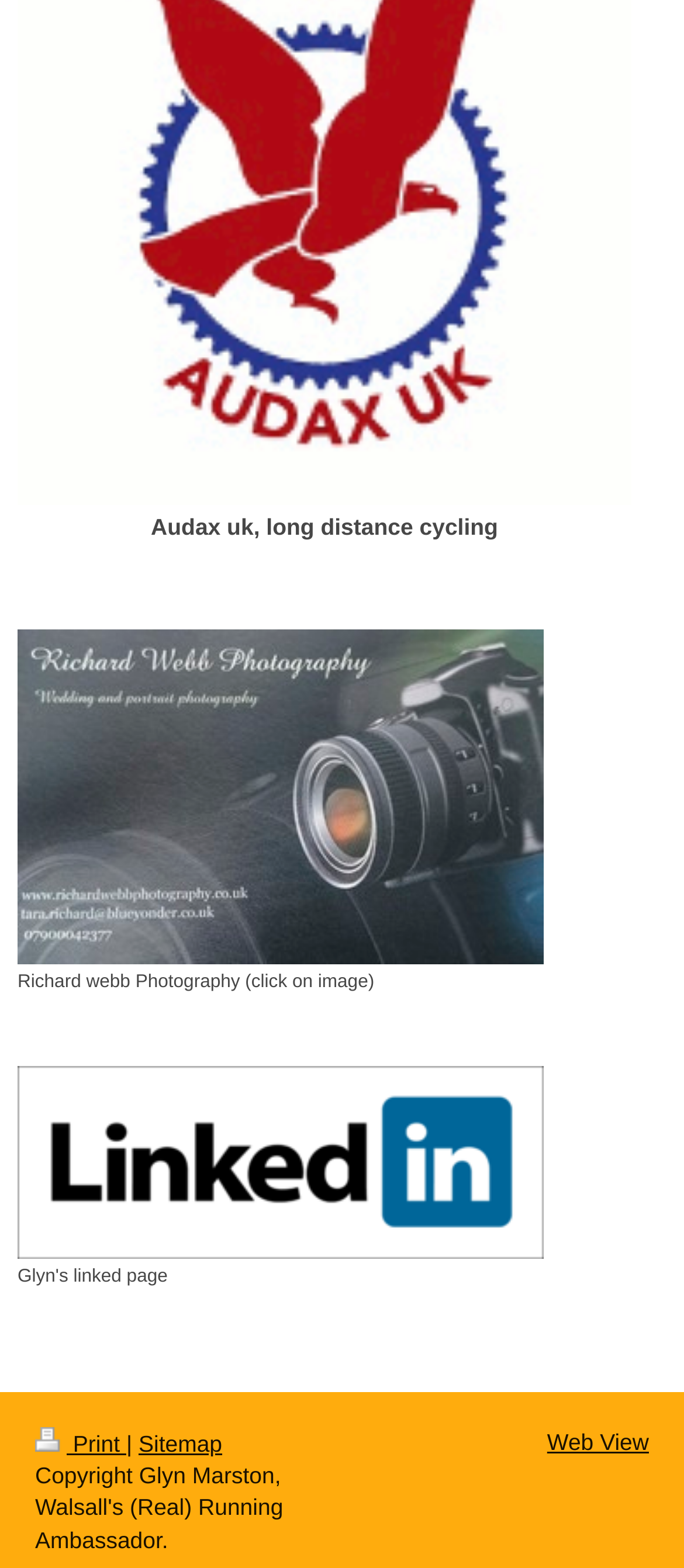Please give a concise answer to this question using a single word or phrase: 
What is the alternative view option provided on the webpage?

Web View